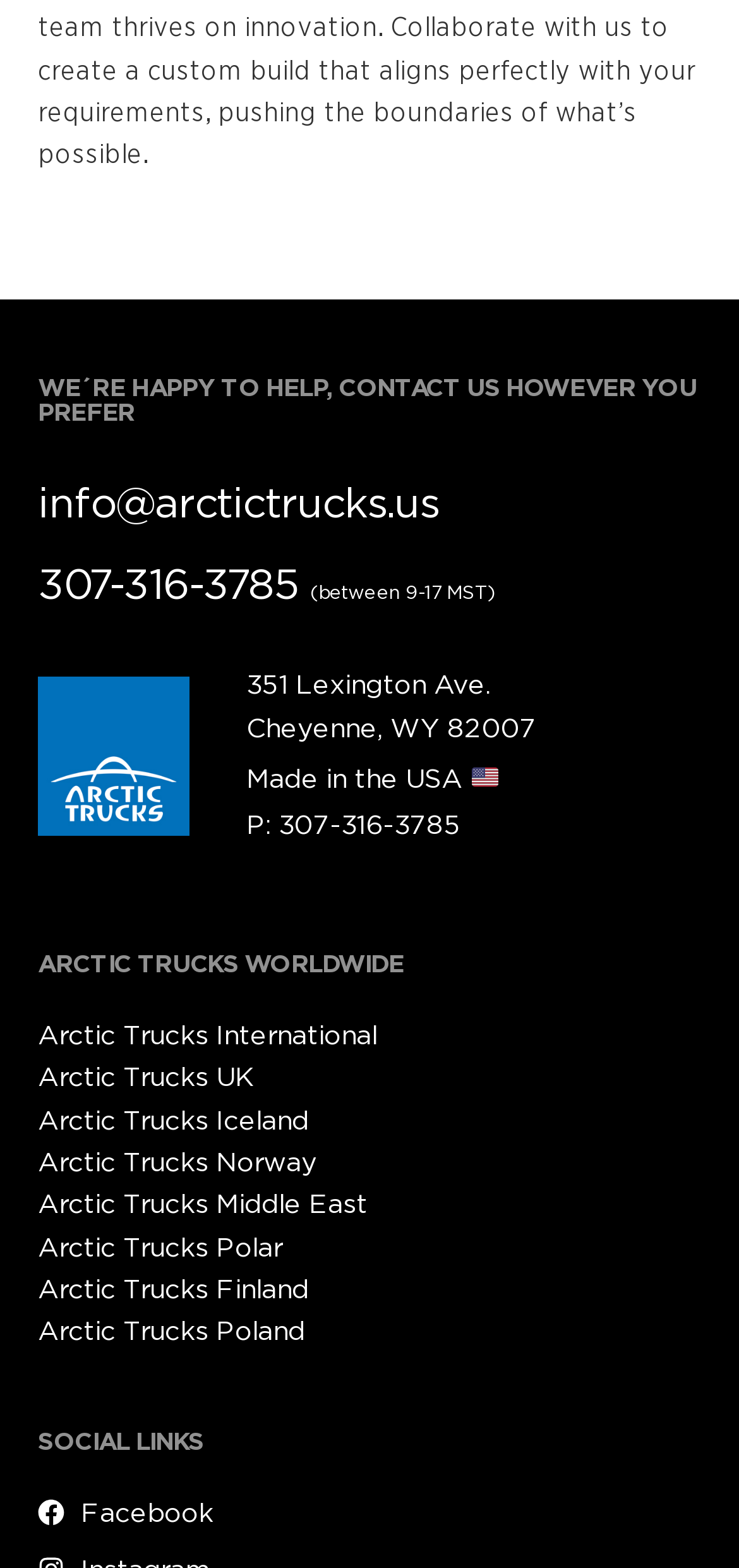Please specify the bounding box coordinates of the clickable section necessary to execute the following command: "Contact us via phone".

None